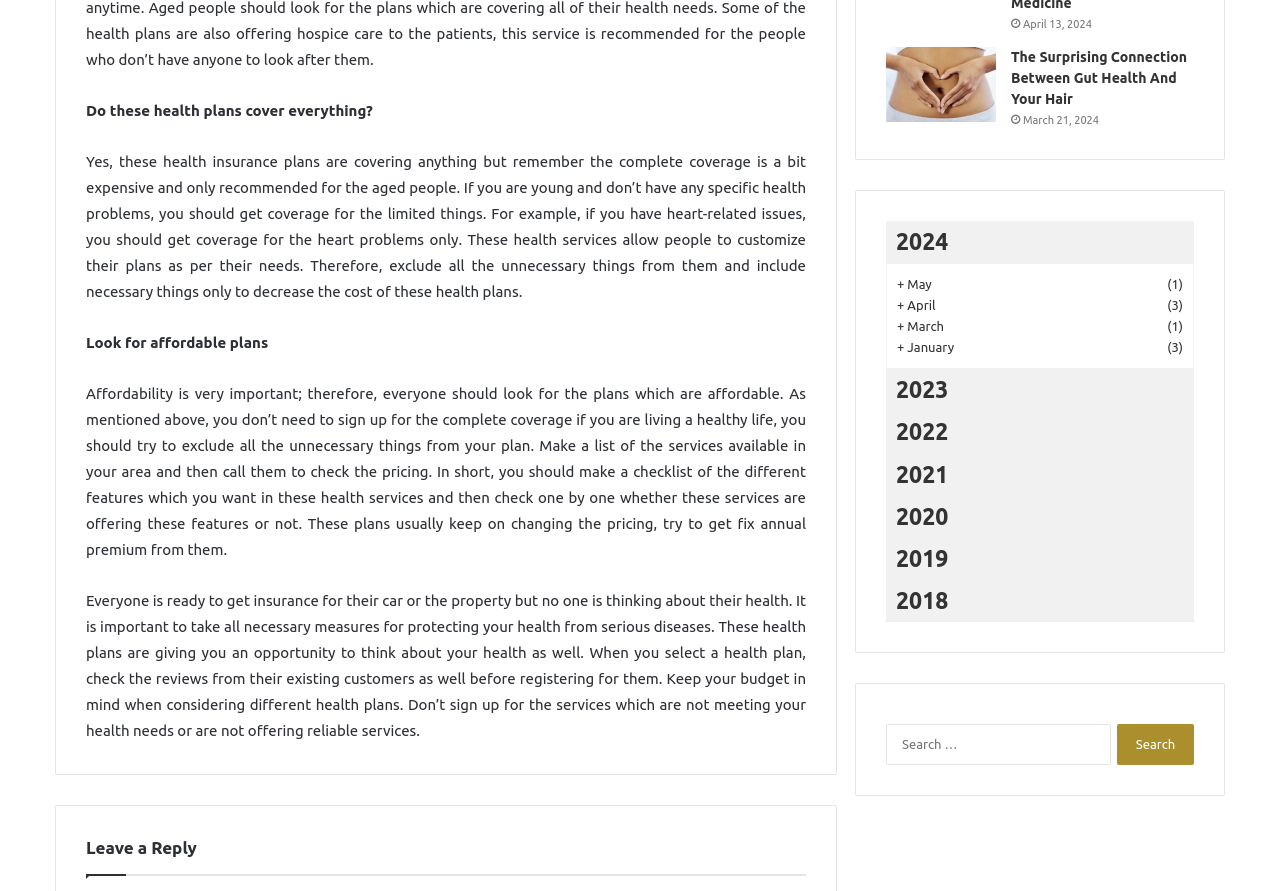Respond with a single word or phrase to the following question:
How many years are listed in the archive section?

7 years